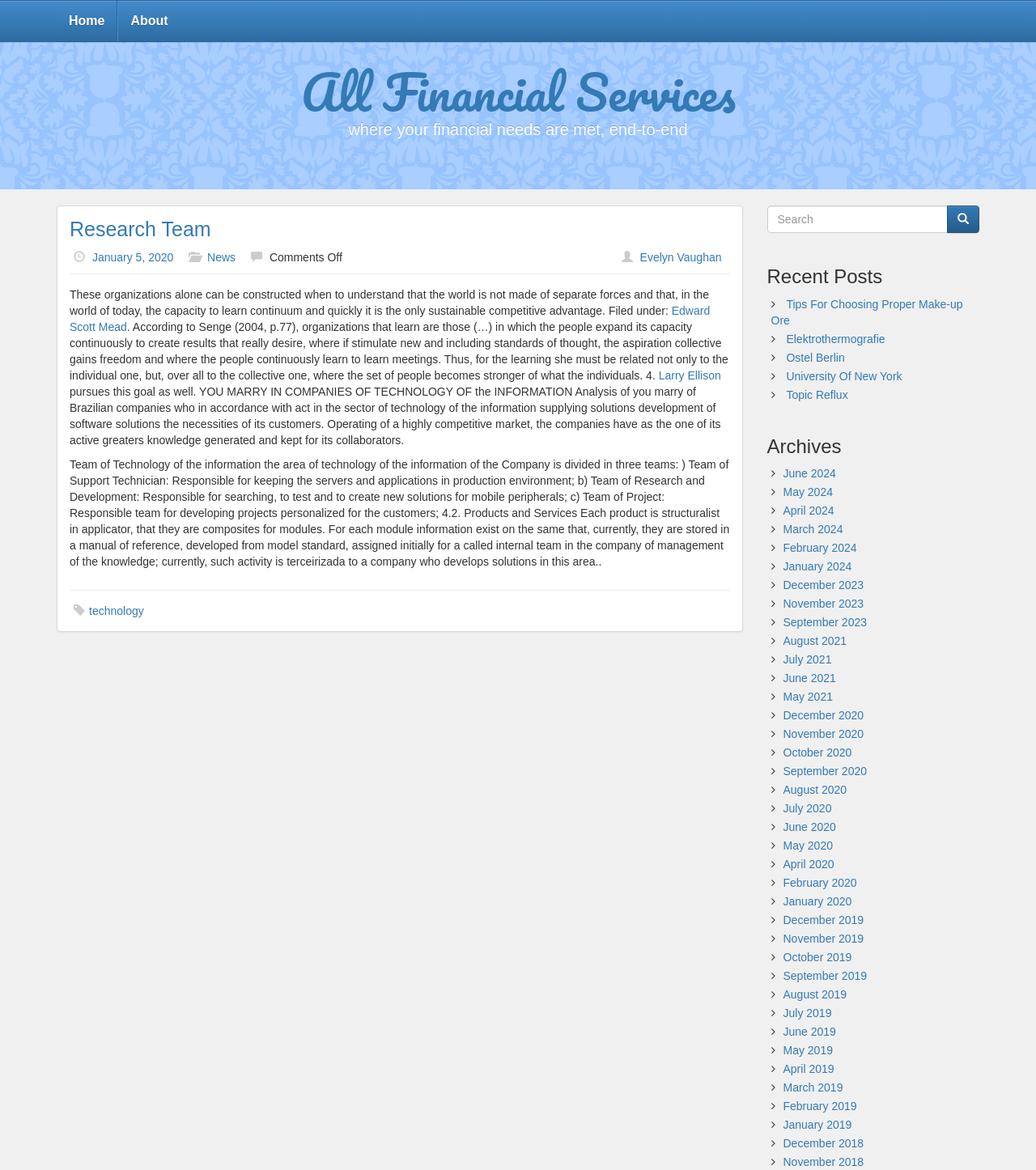Provide a short, one-word or phrase answer to the question below:
What is the purpose of the Team of Research and Development?

Searching, testing, and creating new solutions